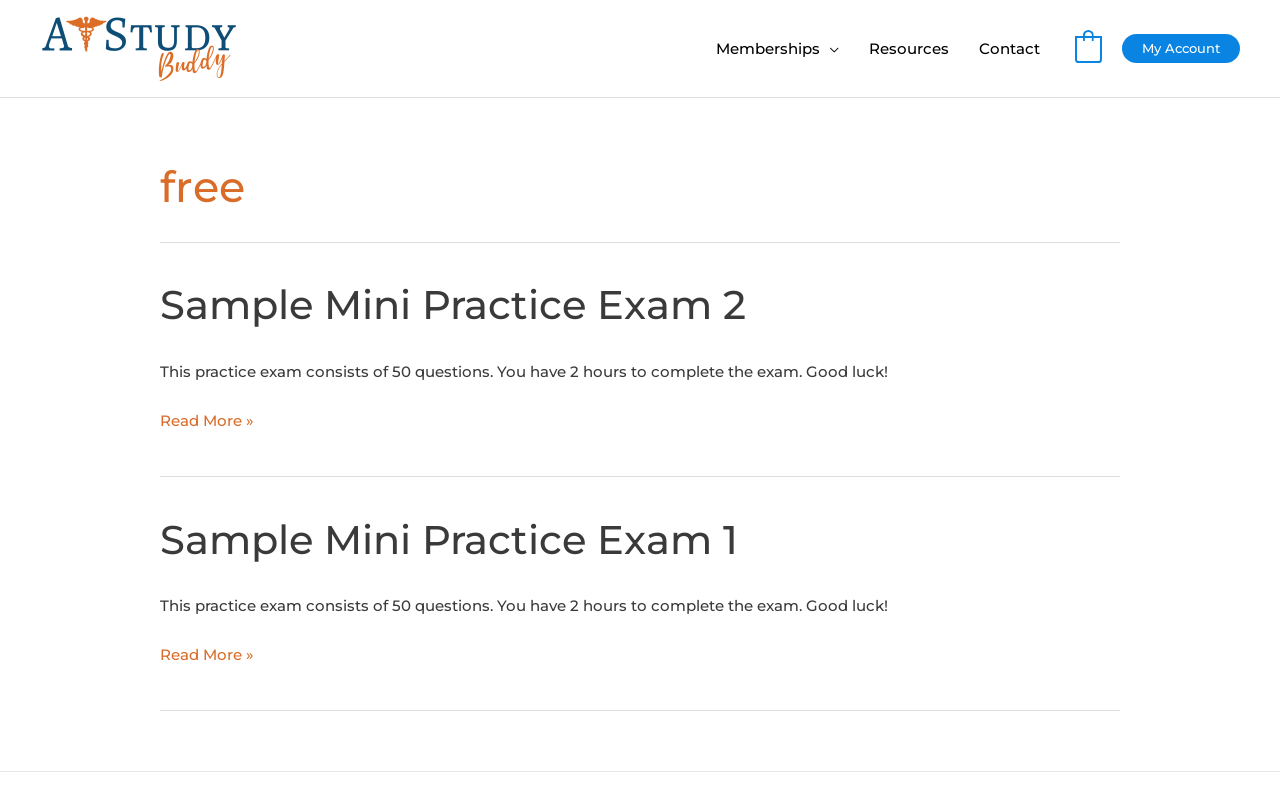Identify the bounding box for the UI element that is described as follows: "parent_node: Memberships aria-label="Menu Toggle"".

[0.641, 0.017, 0.655, 0.103]